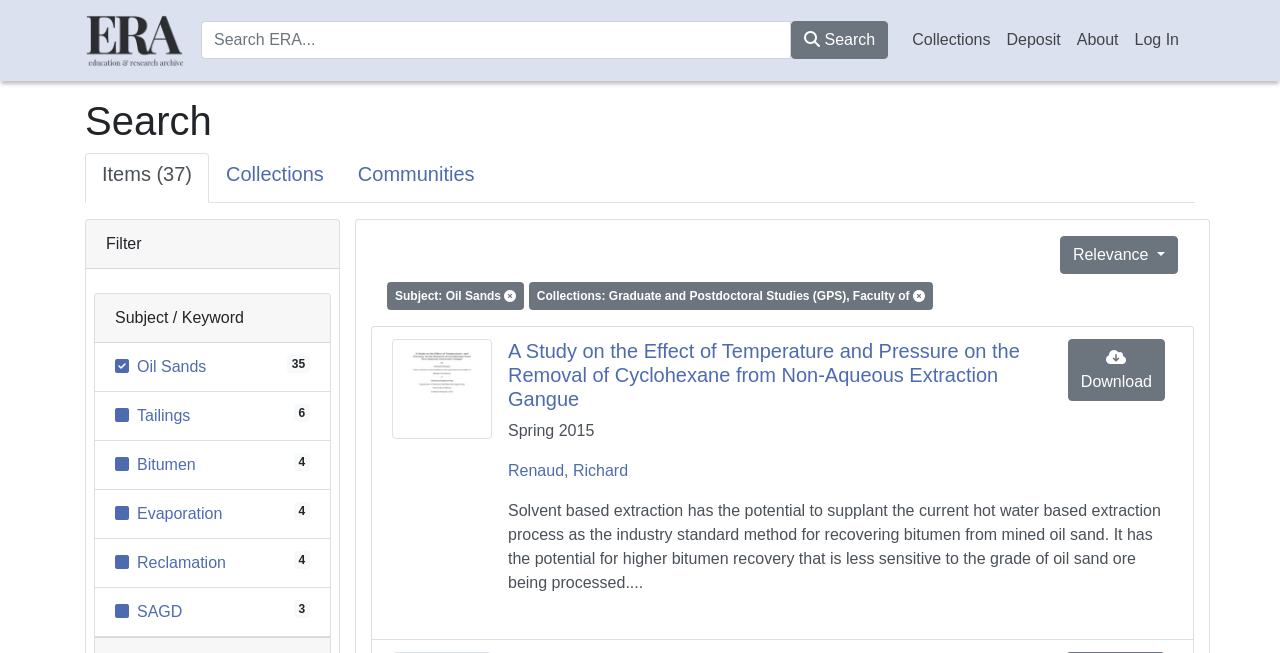Give a detailed overview of the webpage's appearance and contents.

The webpage appears to be a search results page for the University of Alberta's Education and Research Archive (ERA). At the top left, there is a link to skip to the main content, followed by the ERA logo and a link to the ERA homepage. A search box with a search button is located to the right of the logo.

Below the search box, there are several links to different sections of the ERA website, including Collections, Deposit, About, and Log In. A heading titled "Search" is located below these links, followed by three links to Items, Collections, and Communities, each with a corresponding heading.

On the left side of the page, there is a filter section with a label "Filter" and a dropdown menu. Below the filter section, there are several links to different subjects or keywords, including Oil Sands, Tailings, Bitumen, Evaporation, Reclamation, and SAGD, each with a corresponding icon.

To the right of the filter section, there is a list of search results, each with a title, a link to the full text, and a download button. The first search result is a study on the effect of temperature and pressure on the removal of cyclohexane from non-aqueous extraction gangue, with a link to the full text and a download button. Below the title, there is a link to the author's name, a publication date, and a brief abstract of the study.

Overall, the webpage appears to be a search results page for academic research papers and studies, with a focus on the oil sands industry.